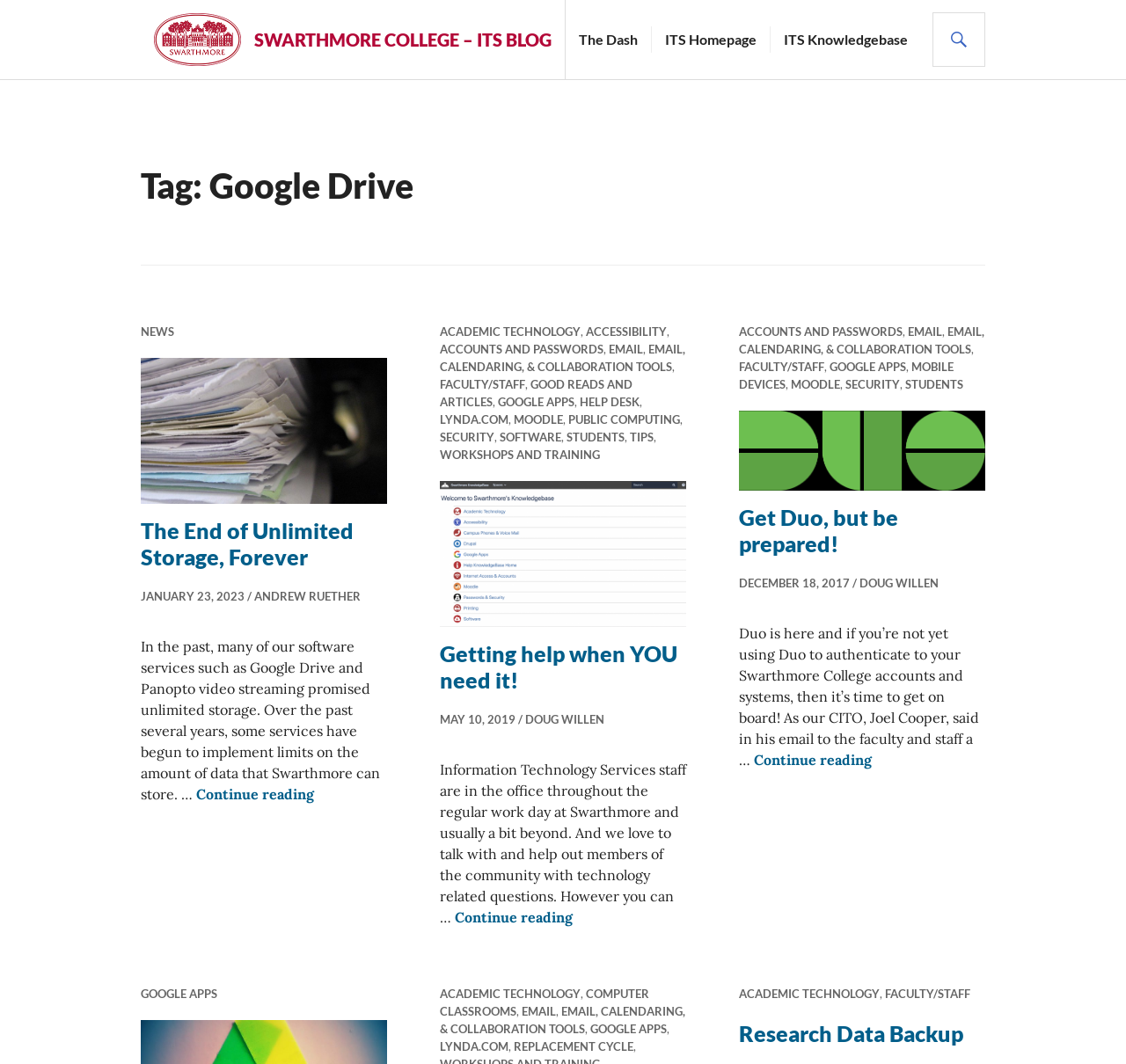Find and provide the bounding box coordinates for the UI element described here: "News". The coordinates should be given as four float numbers between 0 and 1: [left, top, right, bottom].

[0.125, 0.305, 0.155, 0.318]